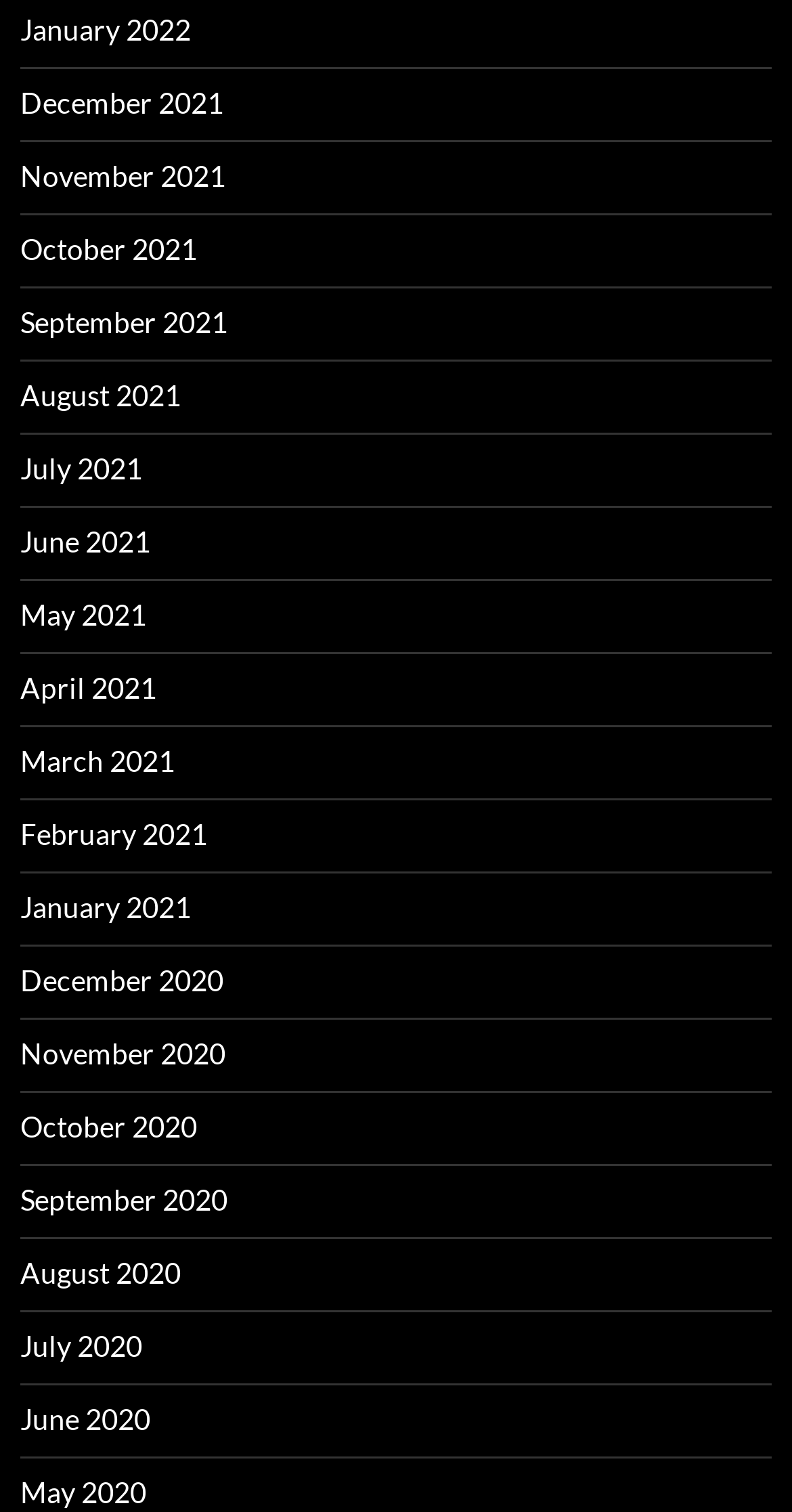How many months are listed in 2021?
Provide an in-depth answer to the question, covering all aspects.

I can count the number of links with '2021' in their text, and I find that there are 12 months listed in 2021, from January 2021 to December 2021.